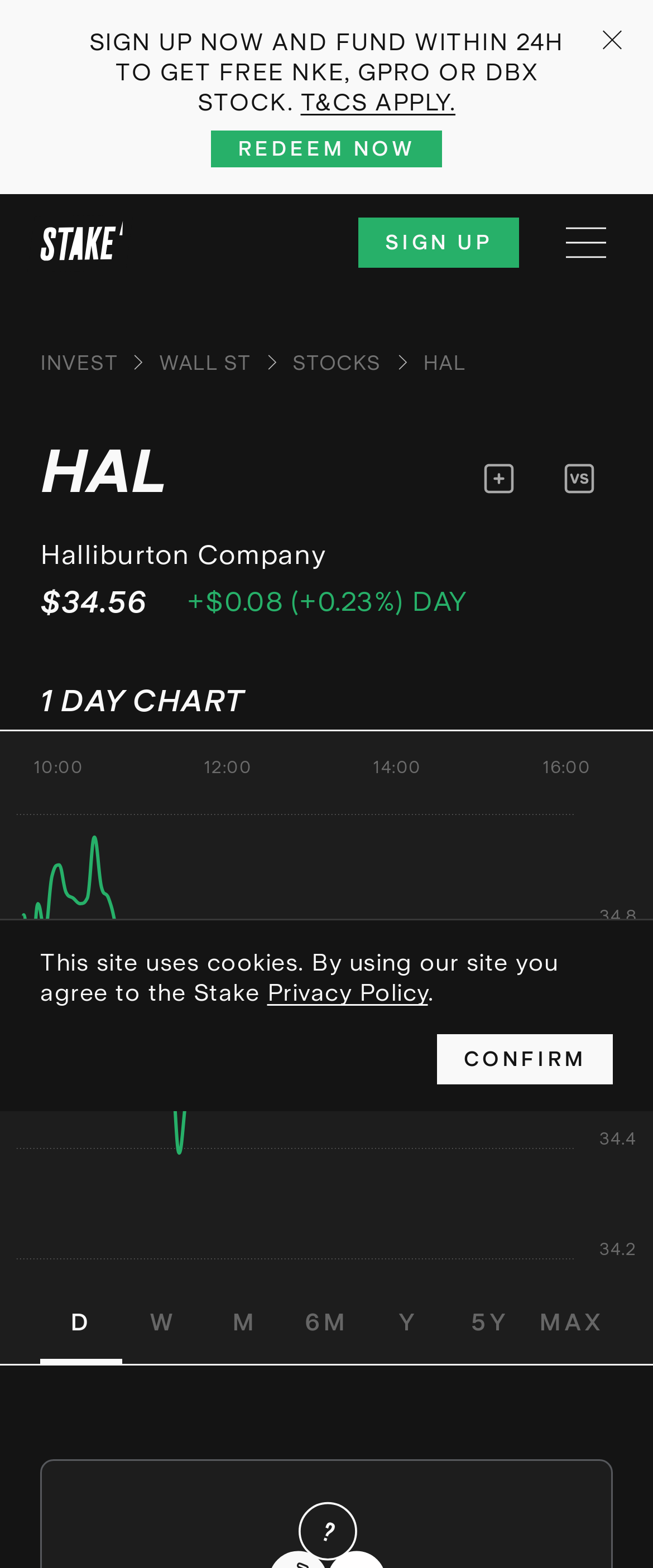Please determine the bounding box coordinates of the section I need to click to accomplish this instruction: "Sign up now".

[0.137, 0.018, 0.863, 0.074]